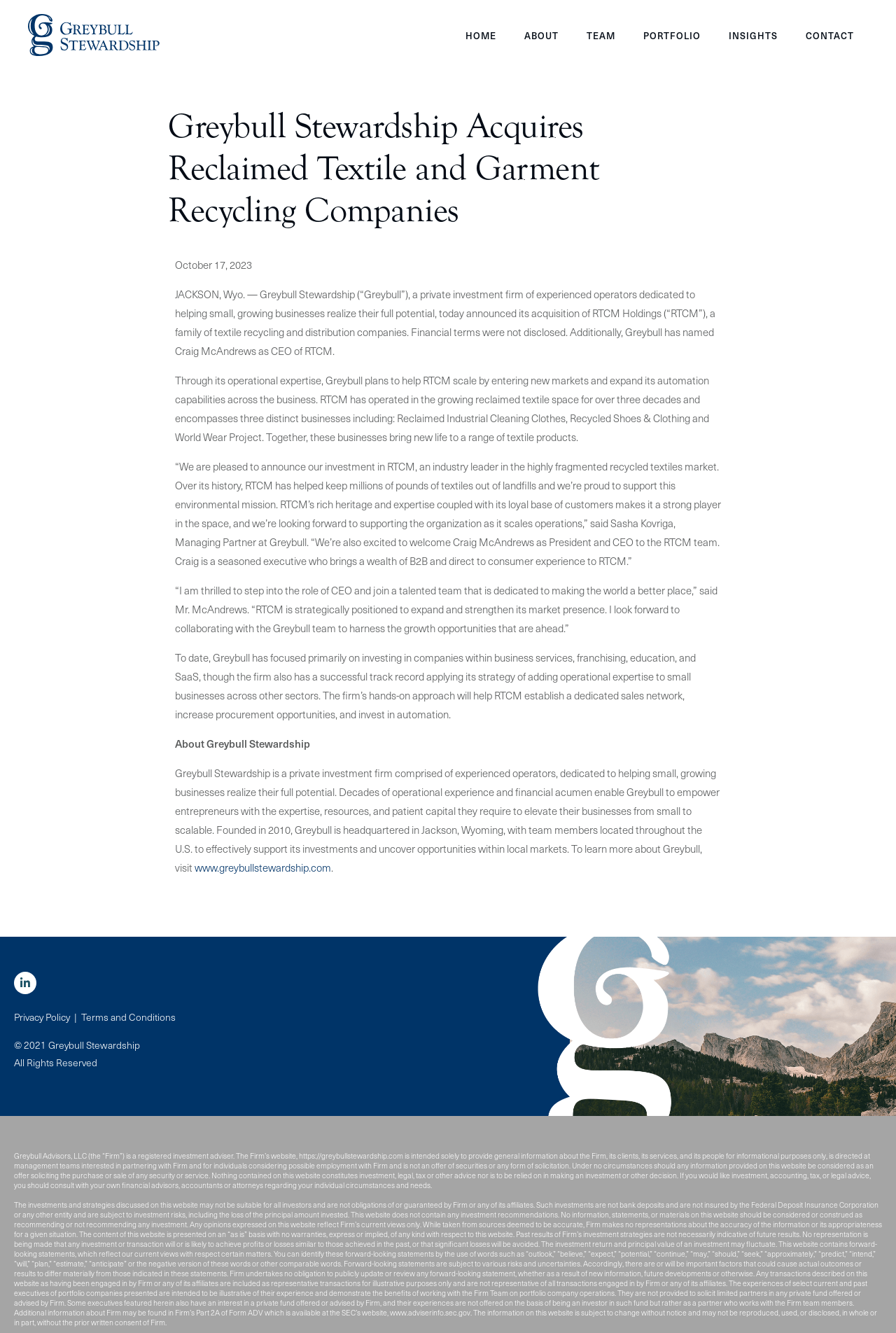Can you specify the bounding box coordinates for the region that should be clicked to fulfill this instruction: "Go to the HOME page".

[0.504, 0.01, 0.57, 0.043]